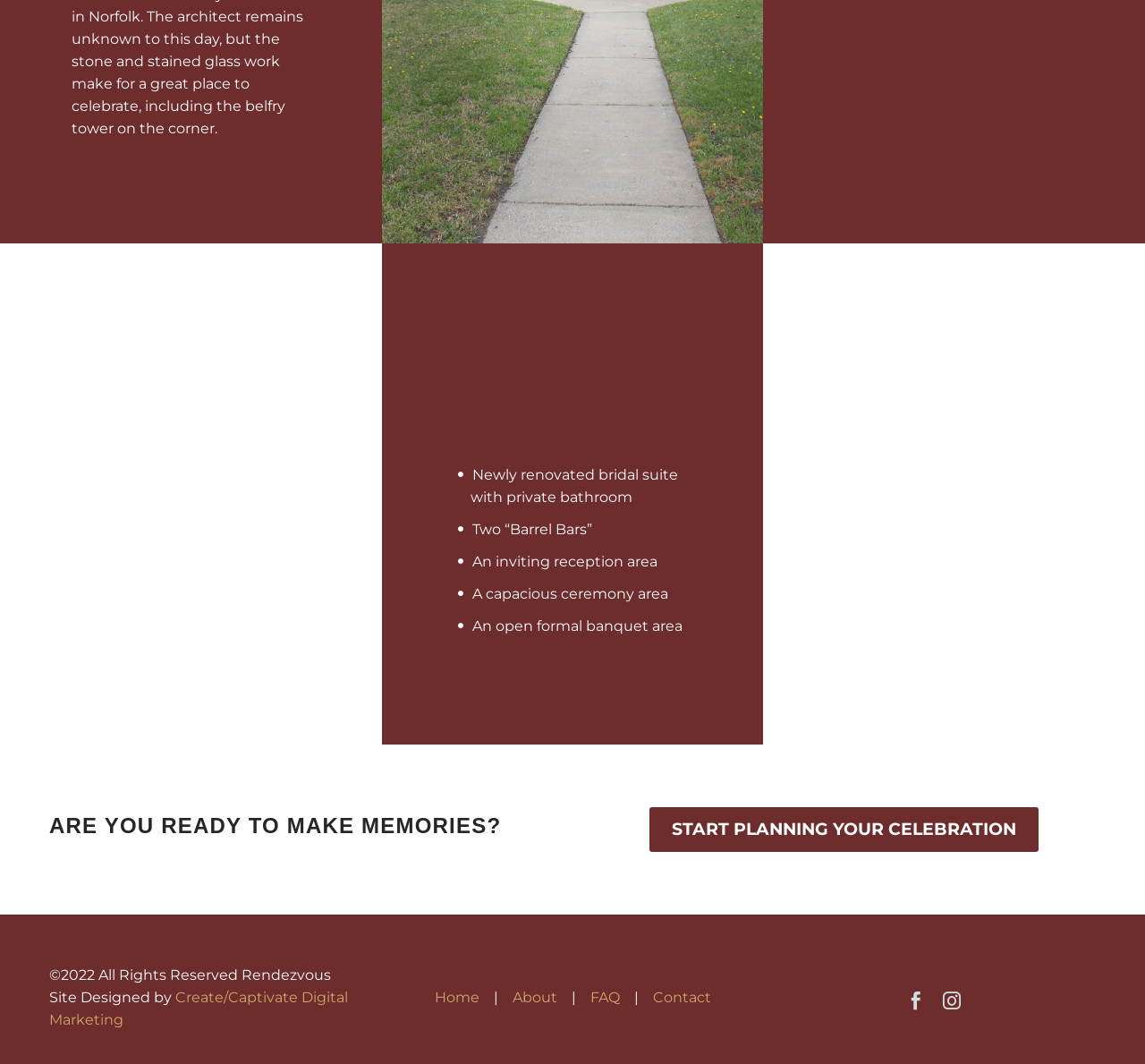Using the information in the image, give a comprehensive answer to the question: 
What is the theme of the webpage?

The webpage contains text and amenities that are relevant to weddings, such as a bridal suite, ceremony area, and reception area, indicating that the theme of the webpage is a wedding venue.